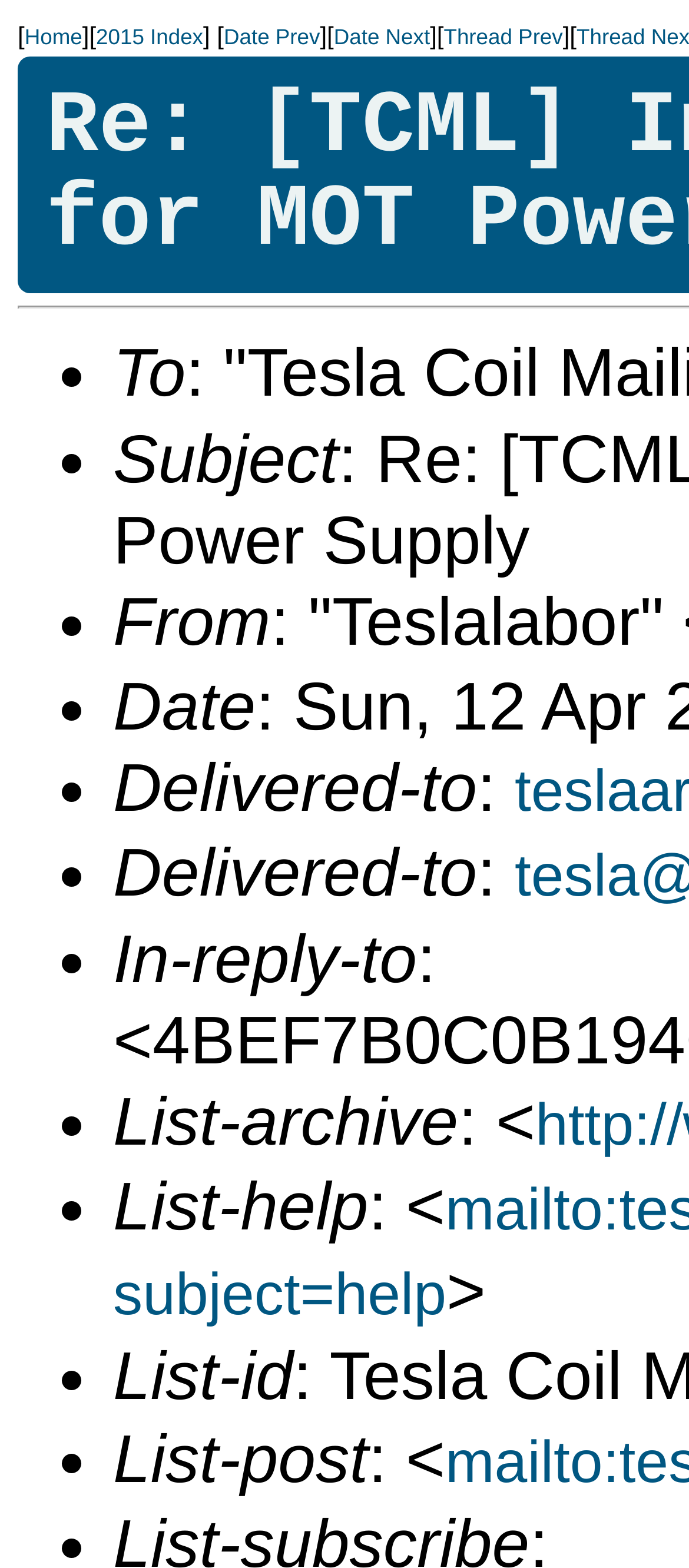Given the description "Menú principal", determine the bounding box of the corresponding UI element.

None